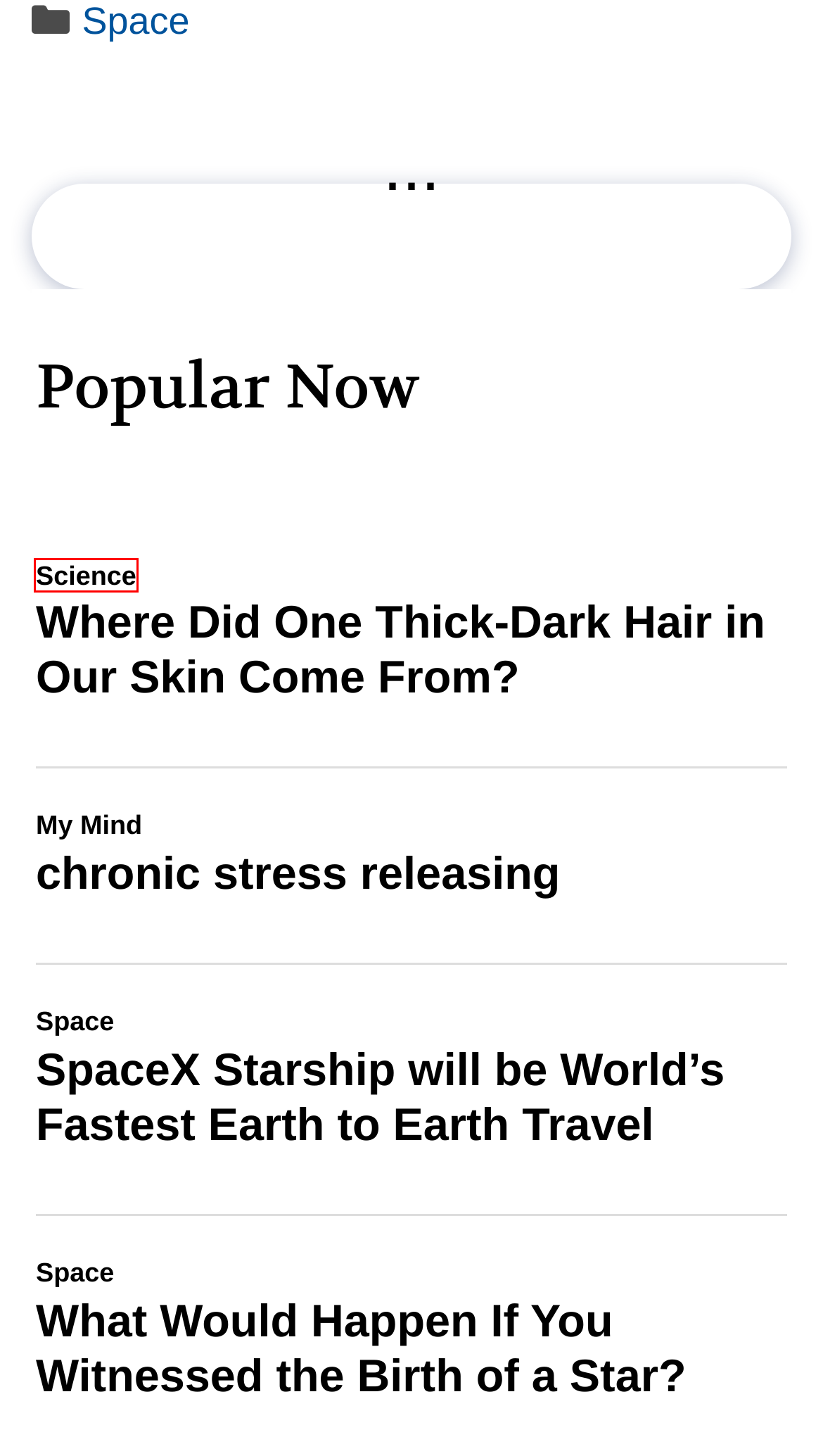You are given a screenshot depicting a webpage with a red bounding box around a UI element. Select the description that best corresponds to the new webpage after clicking the selected element. Here are the choices:
A. Space Archives - SpaceUpper
B. chronic stress releasing
C. What Would Happen If You Witnessed the Birth of a Star?
D. My Mind Archives - SpaceUpper
E. SpaceX Starship will be World's Fastest Earth to Earth Travel
F. Science Archives - SpaceUpper
G. Where Did One Thick-Dark Hair in Our Skin Come From?
H. About Us - SpaceUpper

F